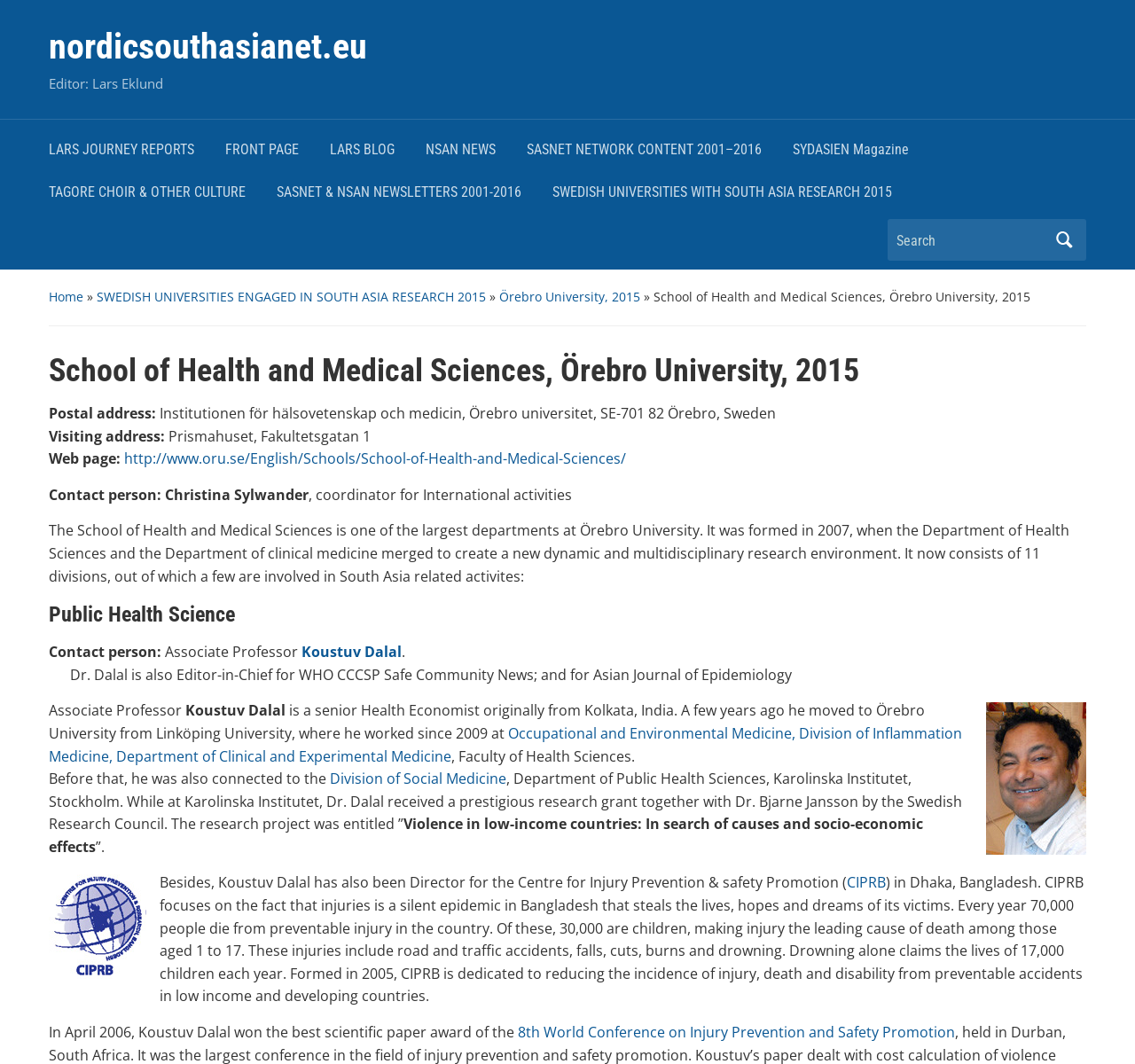Find the bounding box coordinates of the area that needs to be clicked in order to achieve the following instruction: "Visit the homepage". The coordinates should be specified as four float numbers between 0 and 1, i.e., [left, top, right, bottom].

[0.043, 0.271, 0.073, 0.287]